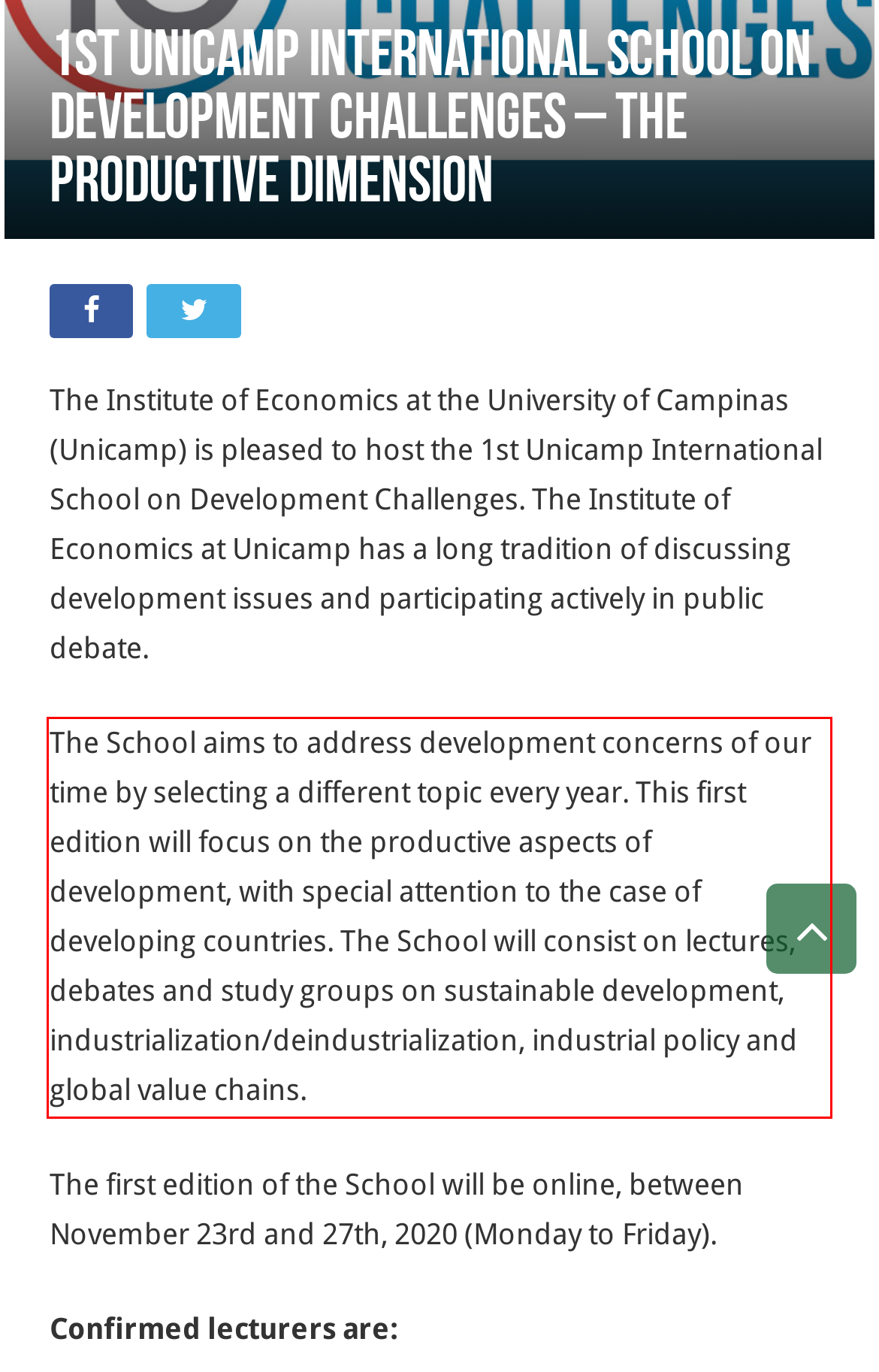You have a screenshot of a webpage with a UI element highlighted by a red bounding box. Use OCR to obtain the text within this highlighted area.

The School aims to address development concerns of our time by selecting a different topic every year. This first edition will focus on the productive aspects of development, with special attention to the case of developing countries. The School will consist on lectures, debates and study groups on sustainable development, industrialization/deindustrialization, industrial policy and global value chains.